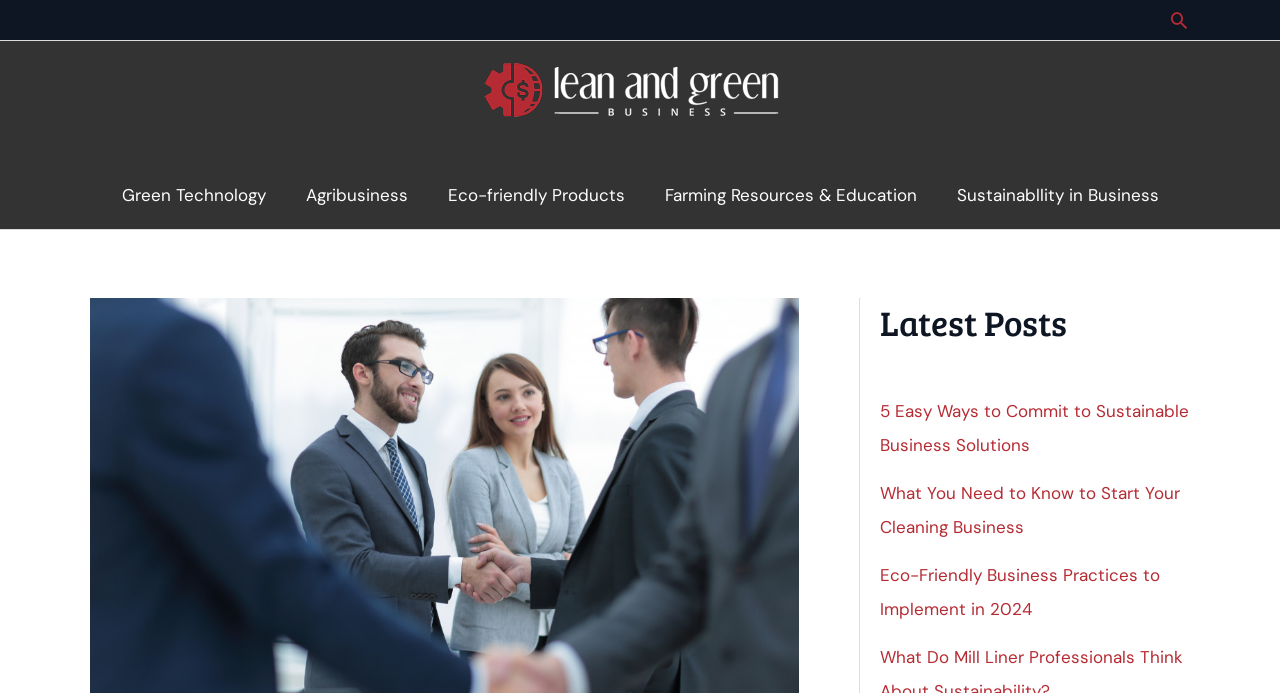How many navigation links are there?
Using the details from the image, give an elaborate explanation to answer the question.

I counted the number of links under the 'Site Navigation' section, which are 'Green Technology', 'Agribusiness', 'Eco-friendly Products', 'Farming Resources & Education', and 'Sustainability in Business'. There are 5 links in total.